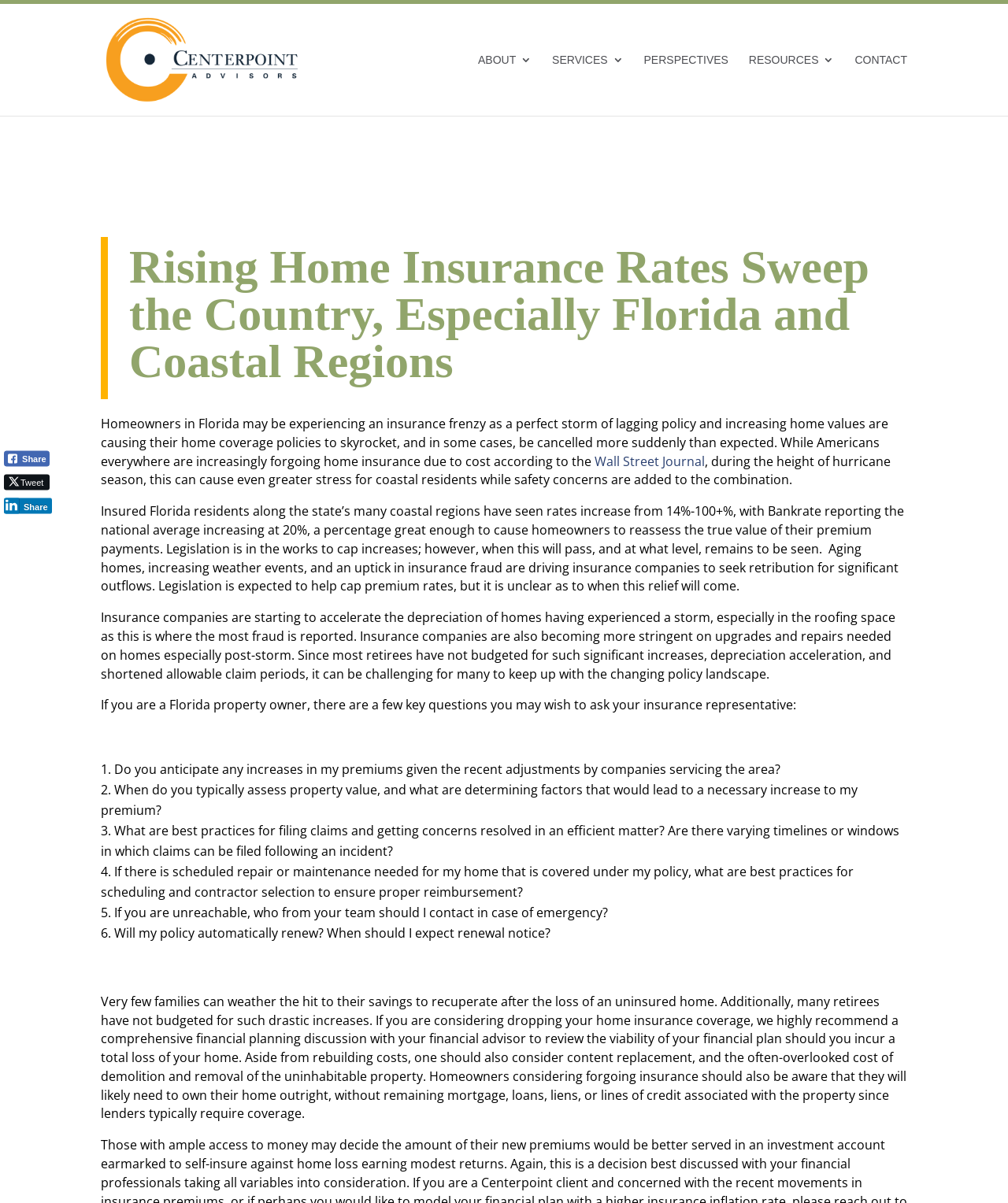What is the national average increase in home insurance rates?
Please respond to the question with as much detail as possible.

The webpage states that according to Bankrate, the national average increase in home insurance rates is 20%, which is a significant increase that is causing homeowners to reassess the true value of their premium payments.